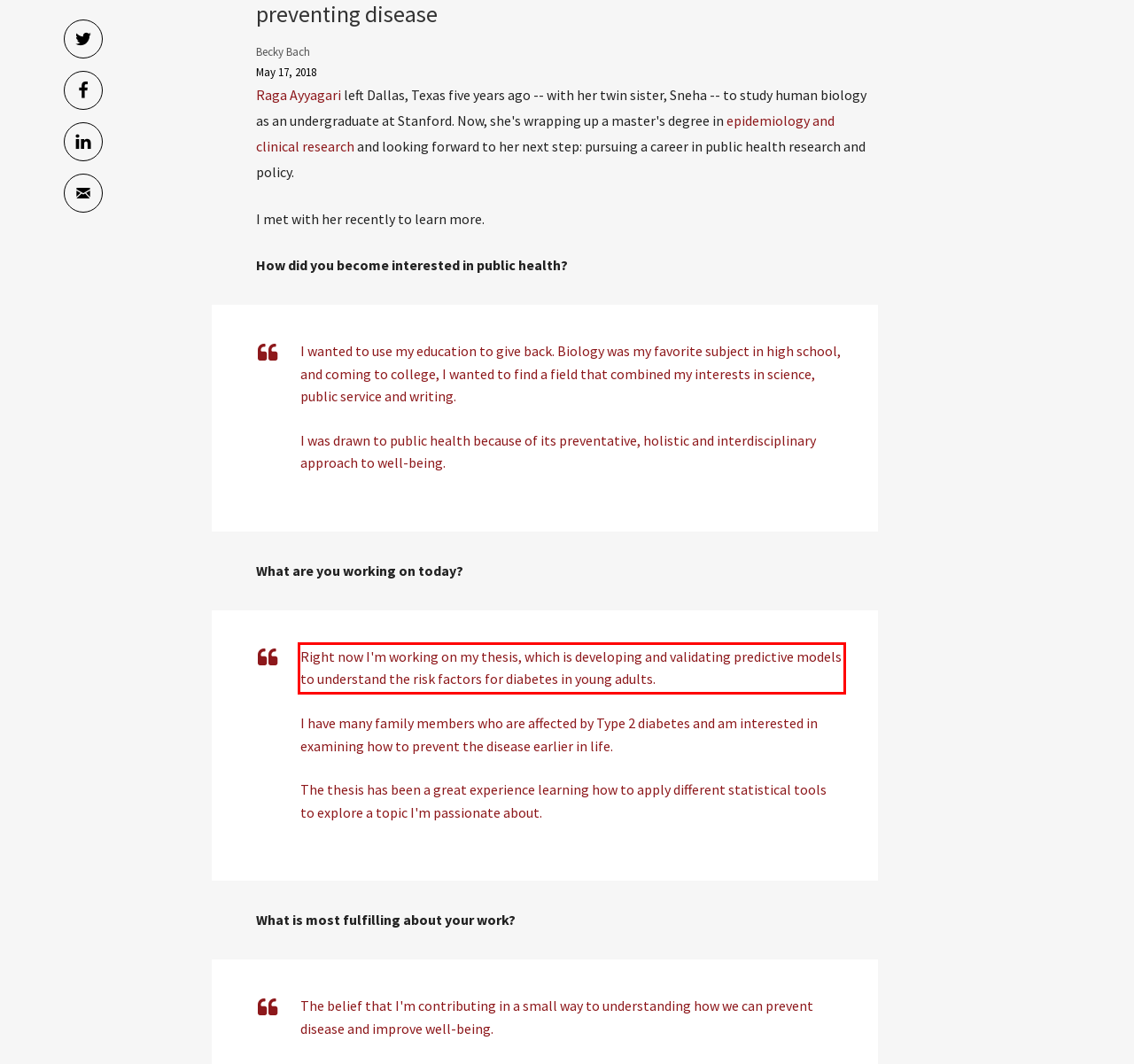Identify the text inside the red bounding box in the provided webpage screenshot and transcribe it.

Right now I'm working on my thesis, which is developing and validating predictive models to understand the risk factors for diabetes in young adults.